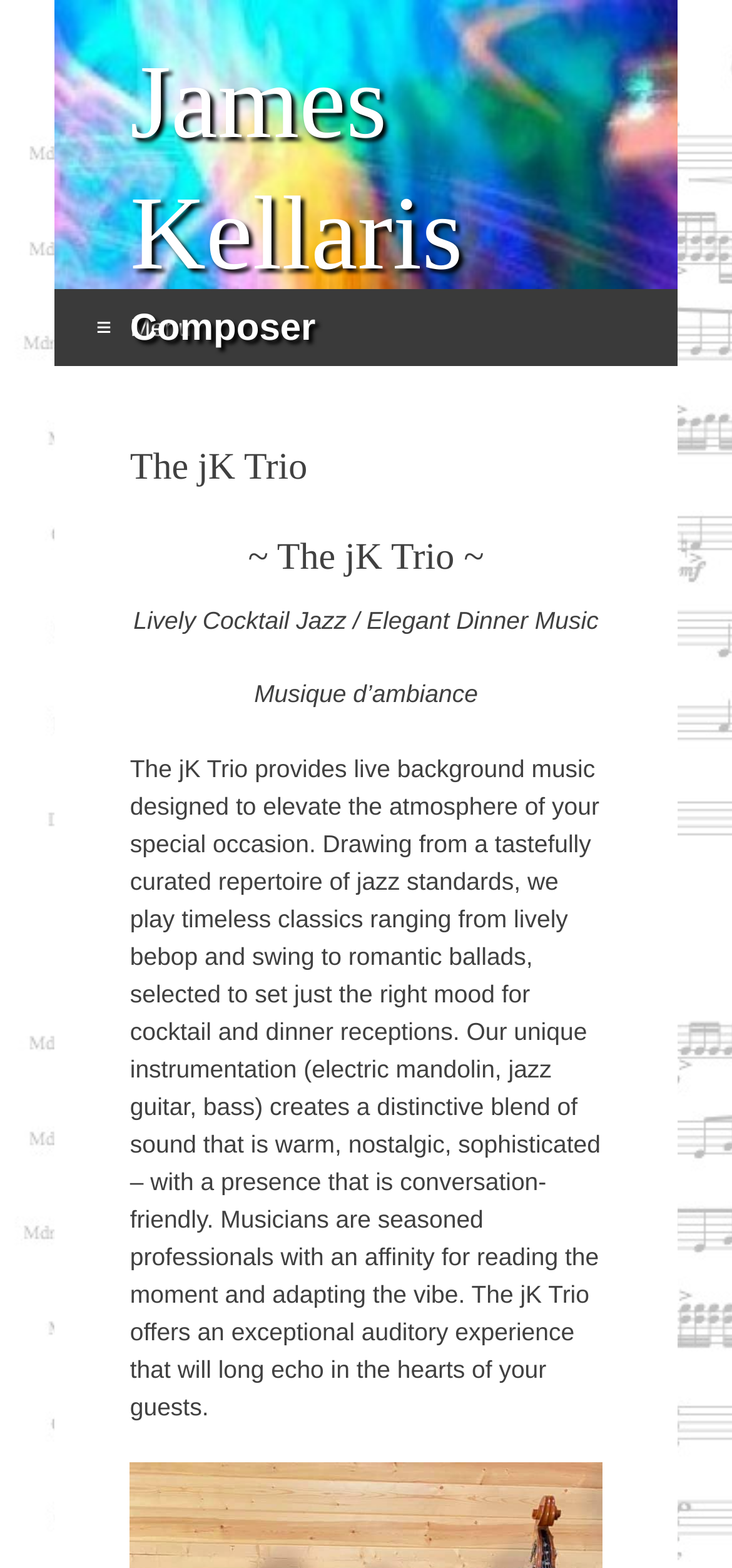What is the purpose of the jK Trio's music?
Please provide a single word or phrase in response based on the screenshot.

To elevate the atmosphere of special occasions